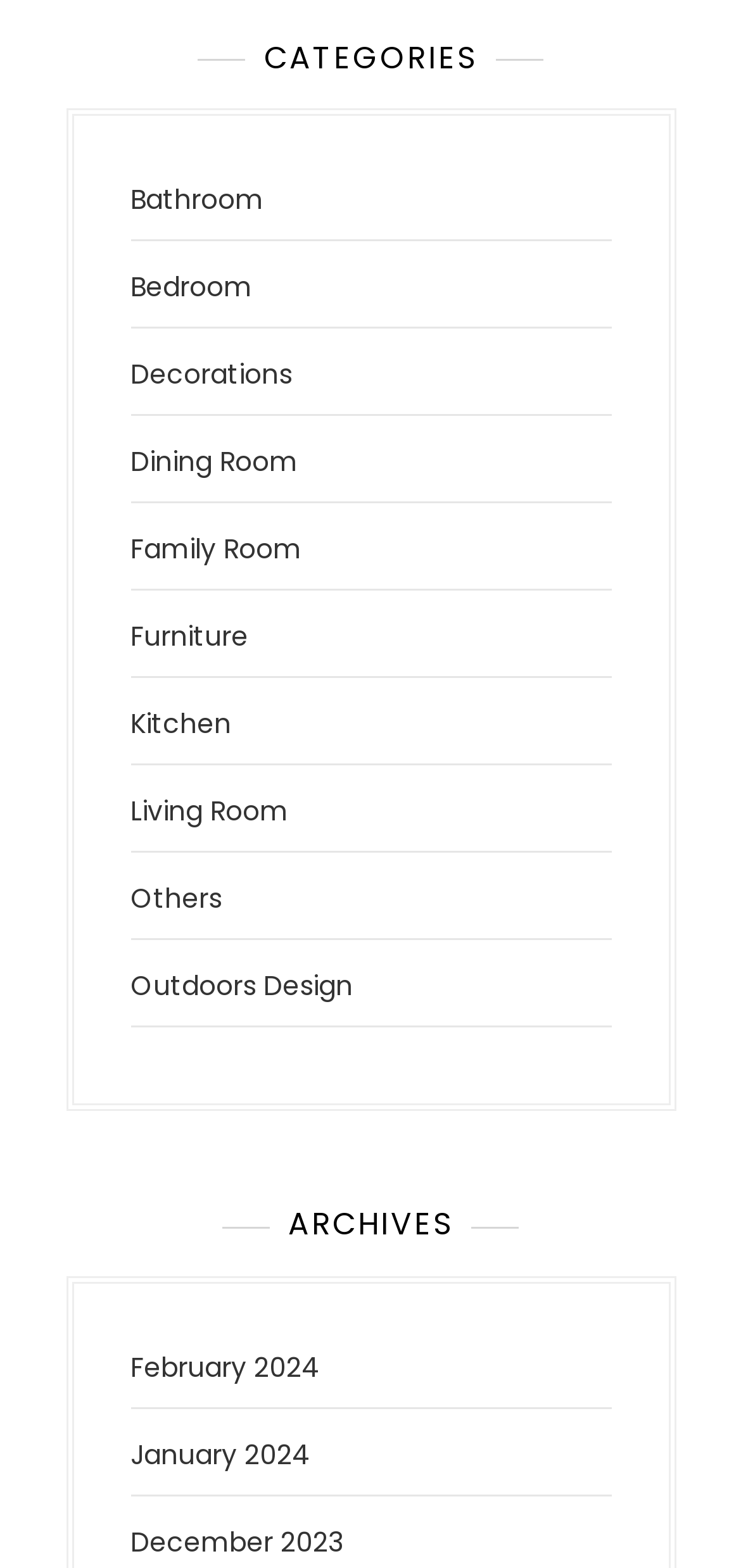Using the webpage screenshot, locate the HTML element that fits the following description and provide its bounding box: "Kitchen".

[0.176, 0.45, 0.312, 0.474]